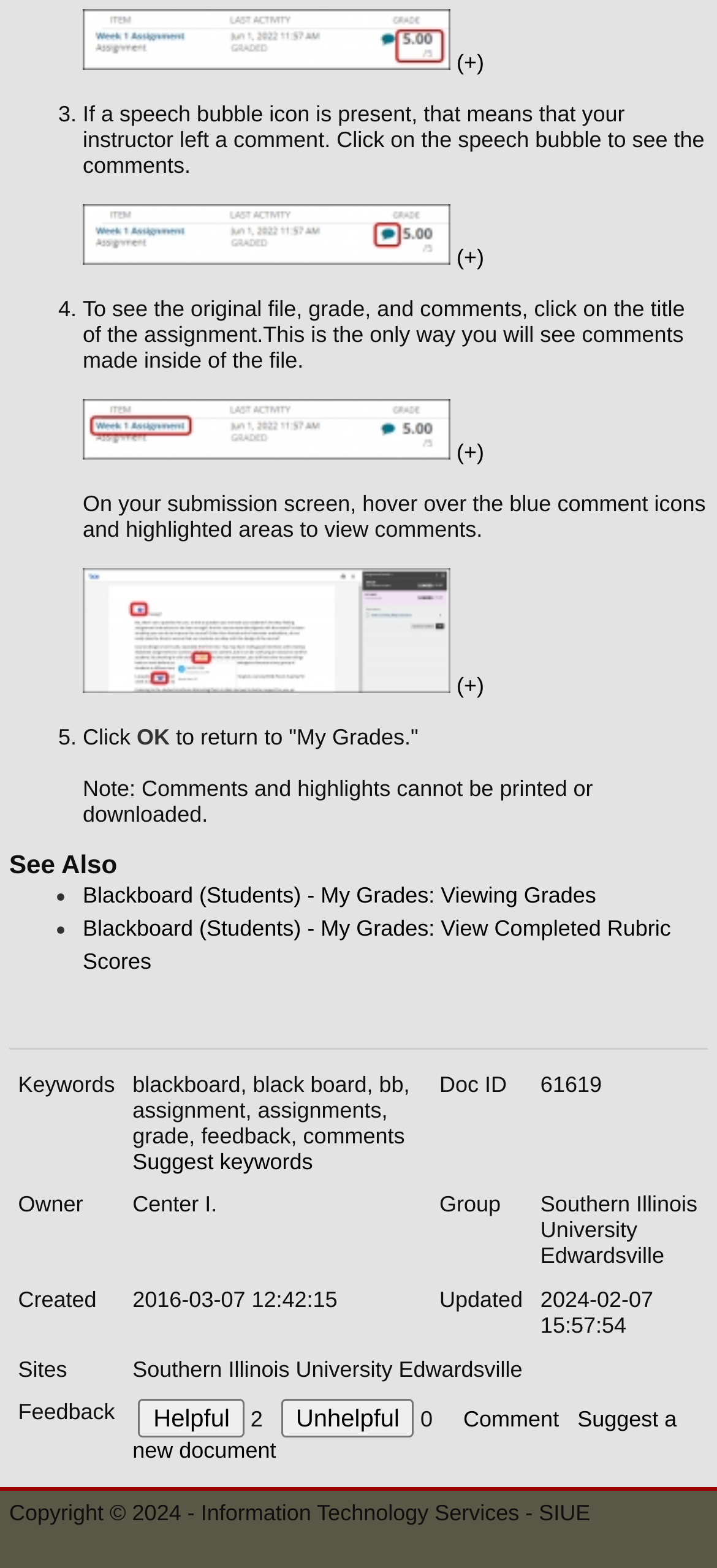Locate the bounding box coordinates of the element you need to click to accomplish the task described by this instruction: "Click on the title of the assignment".

[0.115, 0.189, 0.955, 0.238]